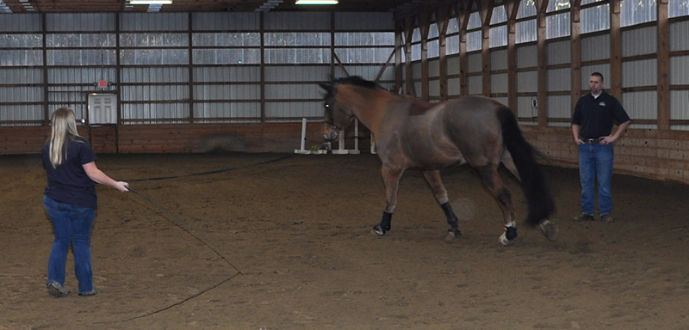What is the man on the right doing?
Answer the question with a detailed explanation, including all necessary information.

The man is standing calmly on the right, dressed in professional attire indicative of a veterinary environment, which implies he is observing the lameness exam procedure.